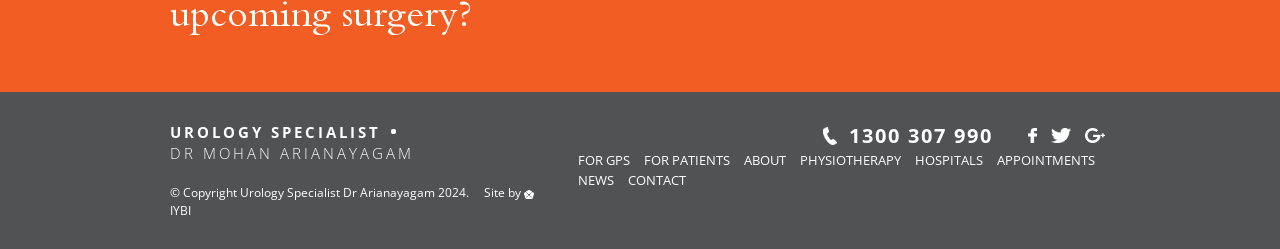Find the bounding box coordinates for the UI element whose description is: "For Patients". The coordinates should be four float numbers between 0 and 1, in the format [left, top, right, bottom].

[0.503, 0.607, 0.57, 0.679]